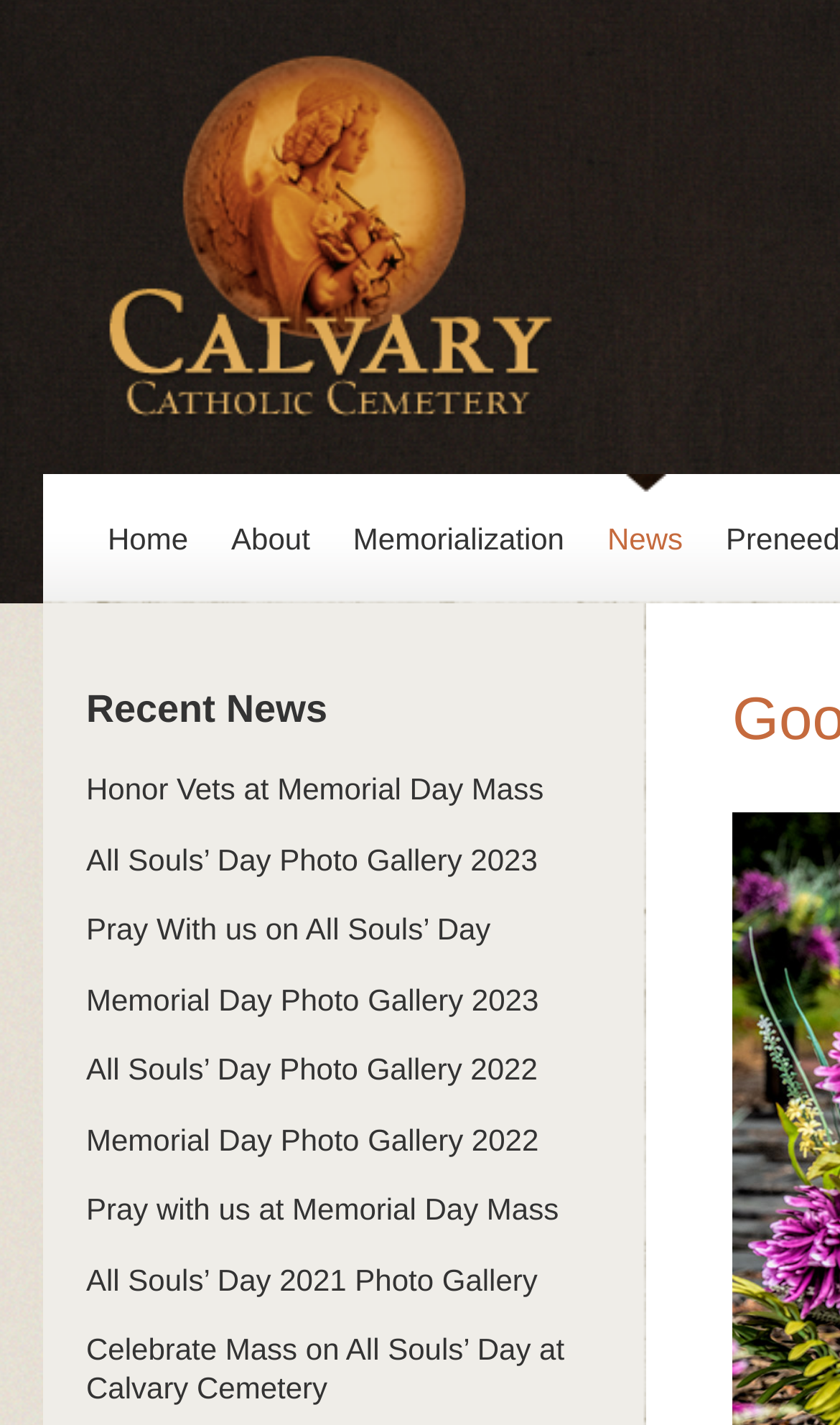Please identify the bounding box coordinates of the element that needs to be clicked to execute the following command: "Go to Home page". Provide the bounding box using four float numbers between 0 and 1, formatted as [left, top, right, bottom].

[0.128, 0.333, 0.224, 0.423]